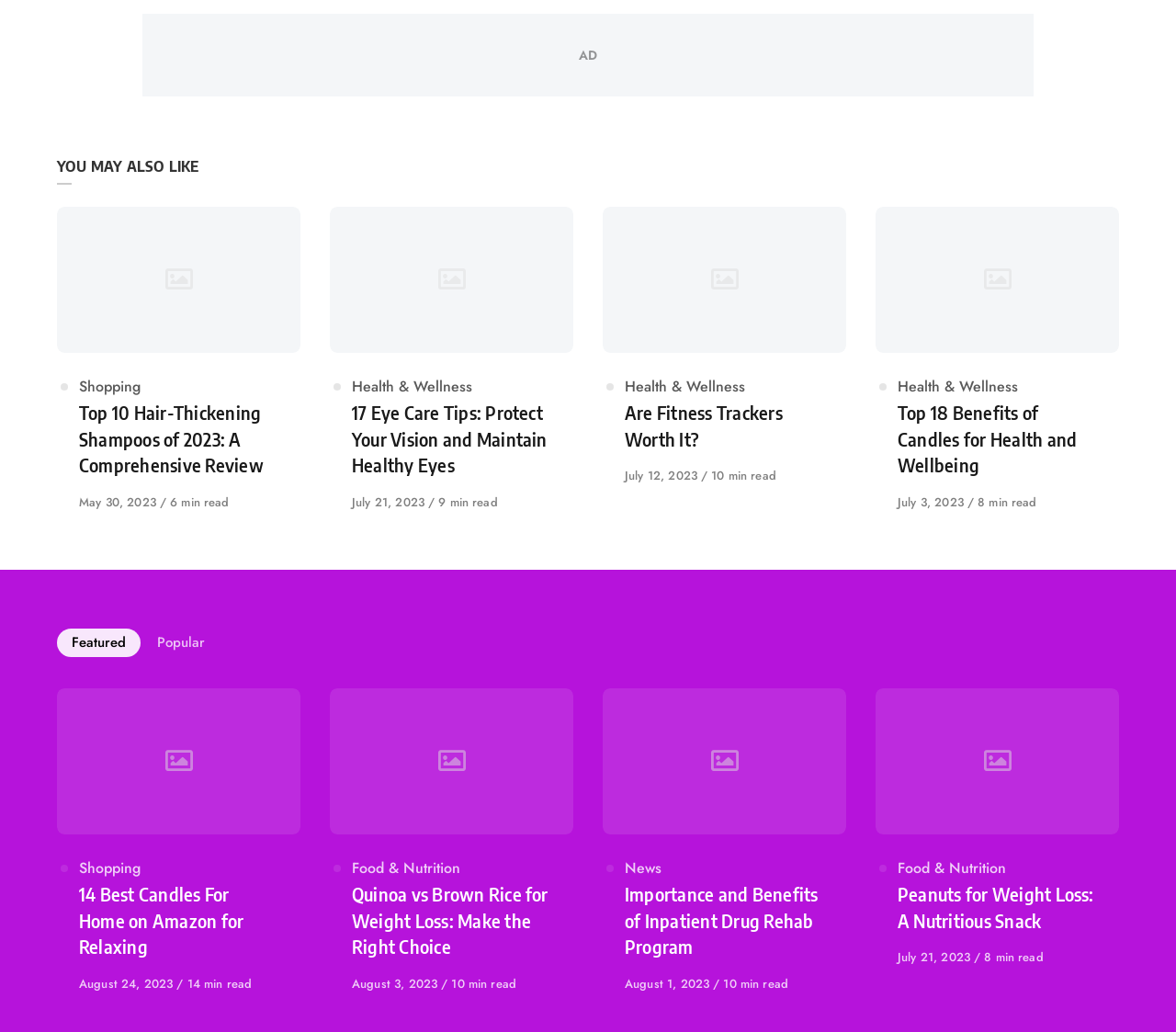Can you find the bounding box coordinates of the area I should click to execute the following instruction: "Read the article 'Quinoa vs Brown Rice for Weight Loss: Make the Right Choice'"?

[0.299, 0.854, 0.469, 0.93]